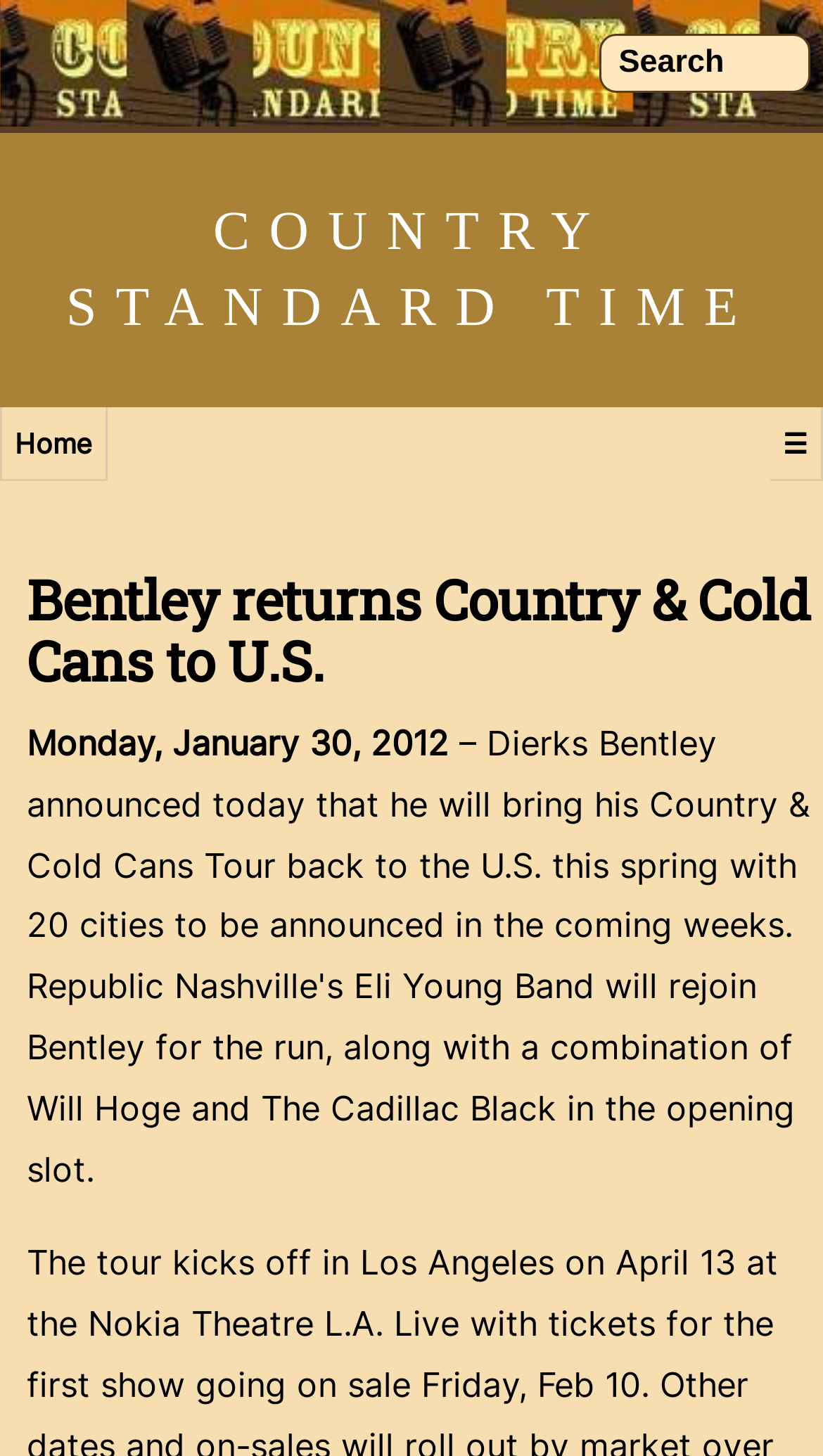Based on the image, please respond to the question with as much detail as possible:
How many links are there on the top?

I counted the number of link elements on the top of the webpage by looking at their bounding box coordinates. There are three link elements with y-coordinates ranging from 0.28 to 0.331, which are 'Home', 'COUNTRY STANDARD TIME', and '☰'.